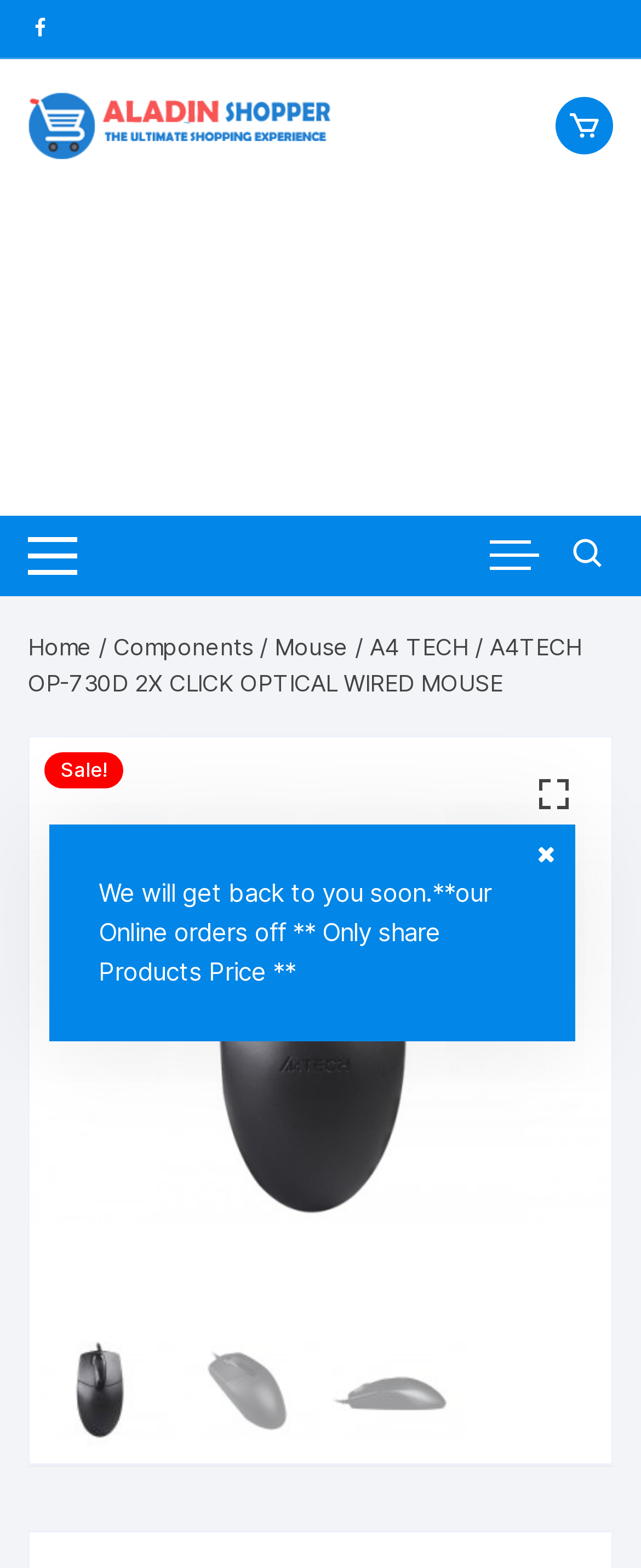What is the status of online orders?
Look at the image and respond with a one-word or short phrase answer.

Offline